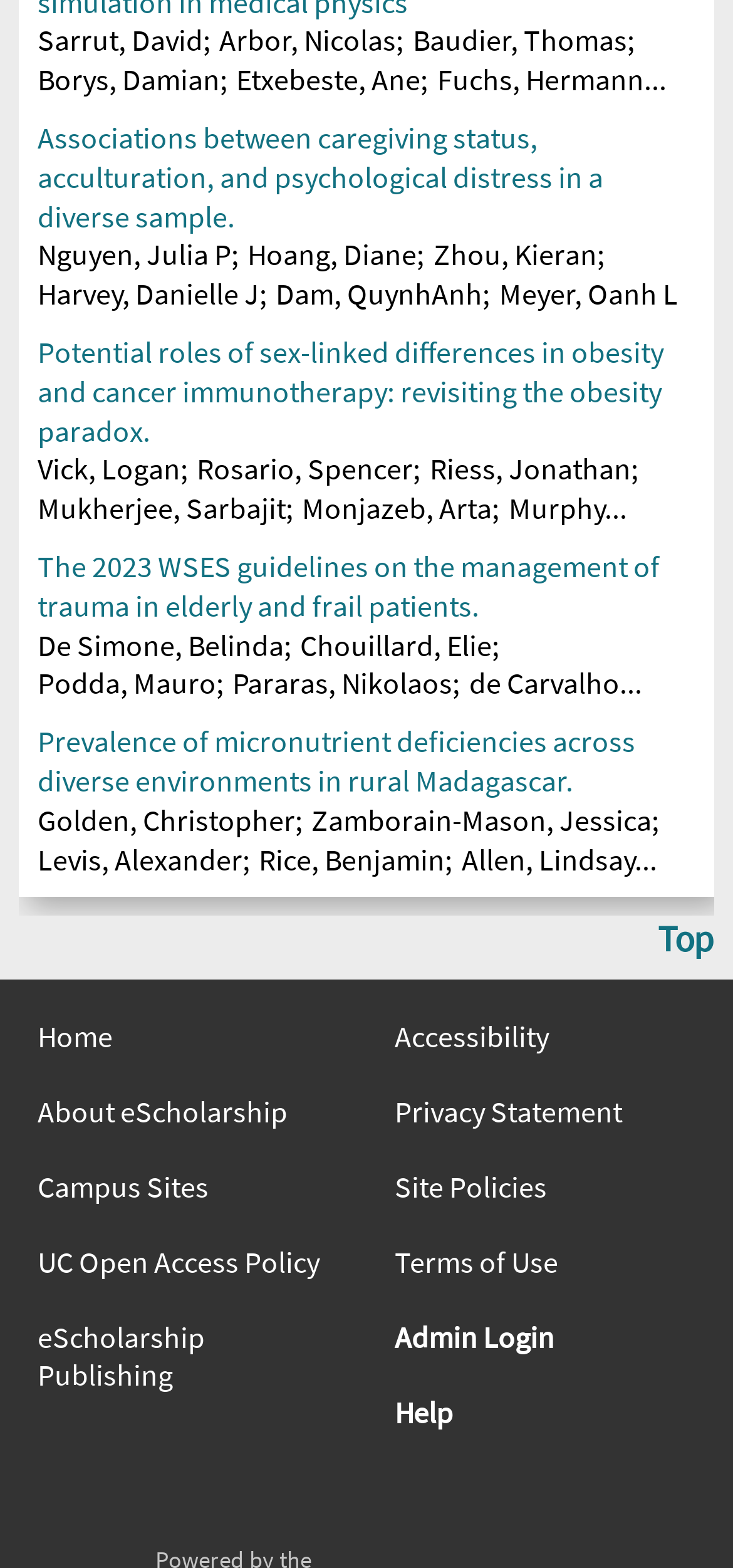Determine the bounding box coordinates for the UI element described. Format the coordinates as (top-left x, top-left y, bottom-right x, bottom-right y) and ensure all values are between 0 and 1. Element description: UC Open Access Policy

[0.051, 0.897, 0.462, 0.921]